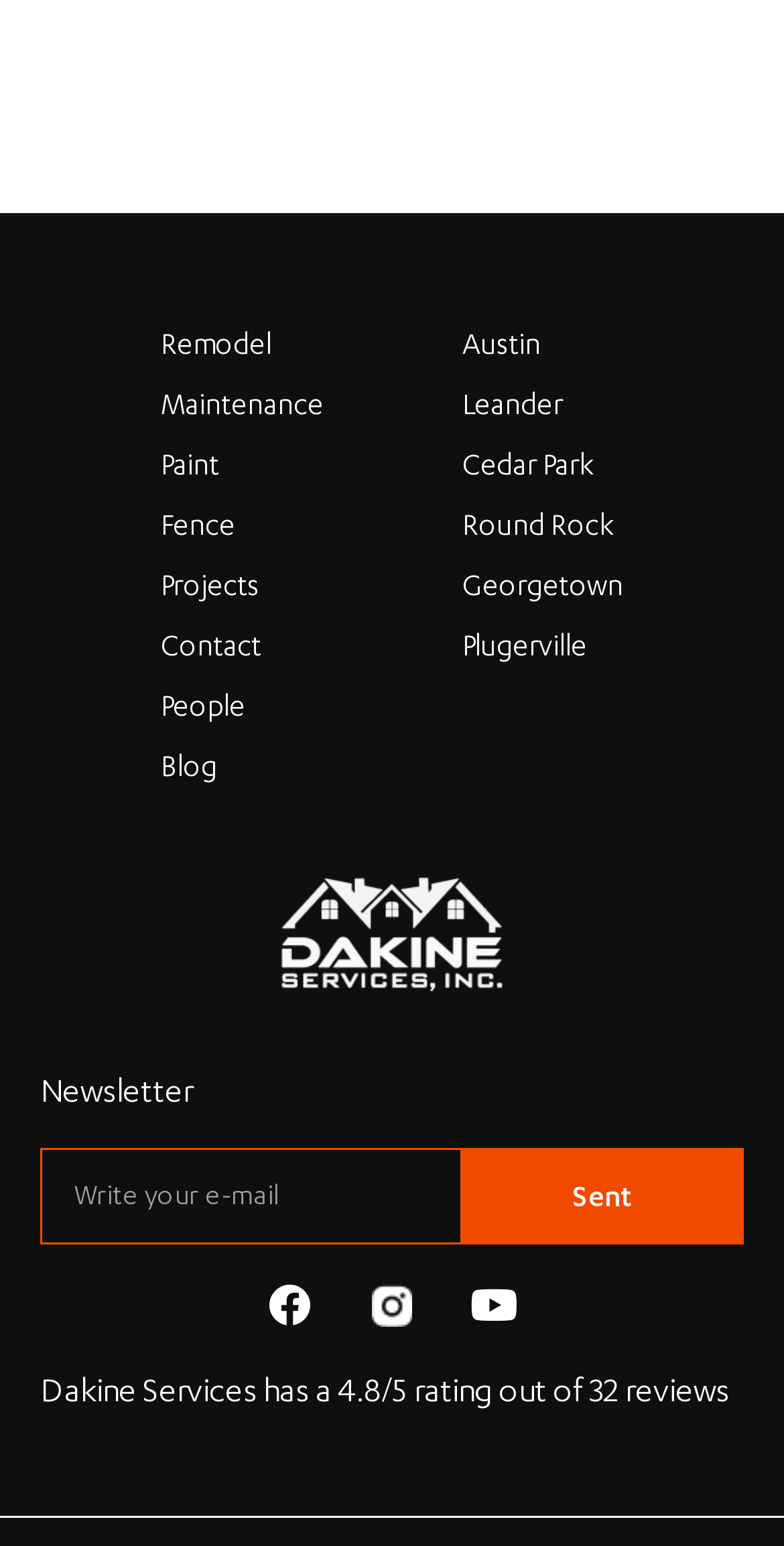Please identify the bounding box coordinates of the clickable element to fulfill the following instruction: "Click on the Projects link". The coordinates should be four float numbers between 0 and 1, i.e., [left, top, right, bottom].

[0.205, 0.359, 0.59, 0.398]